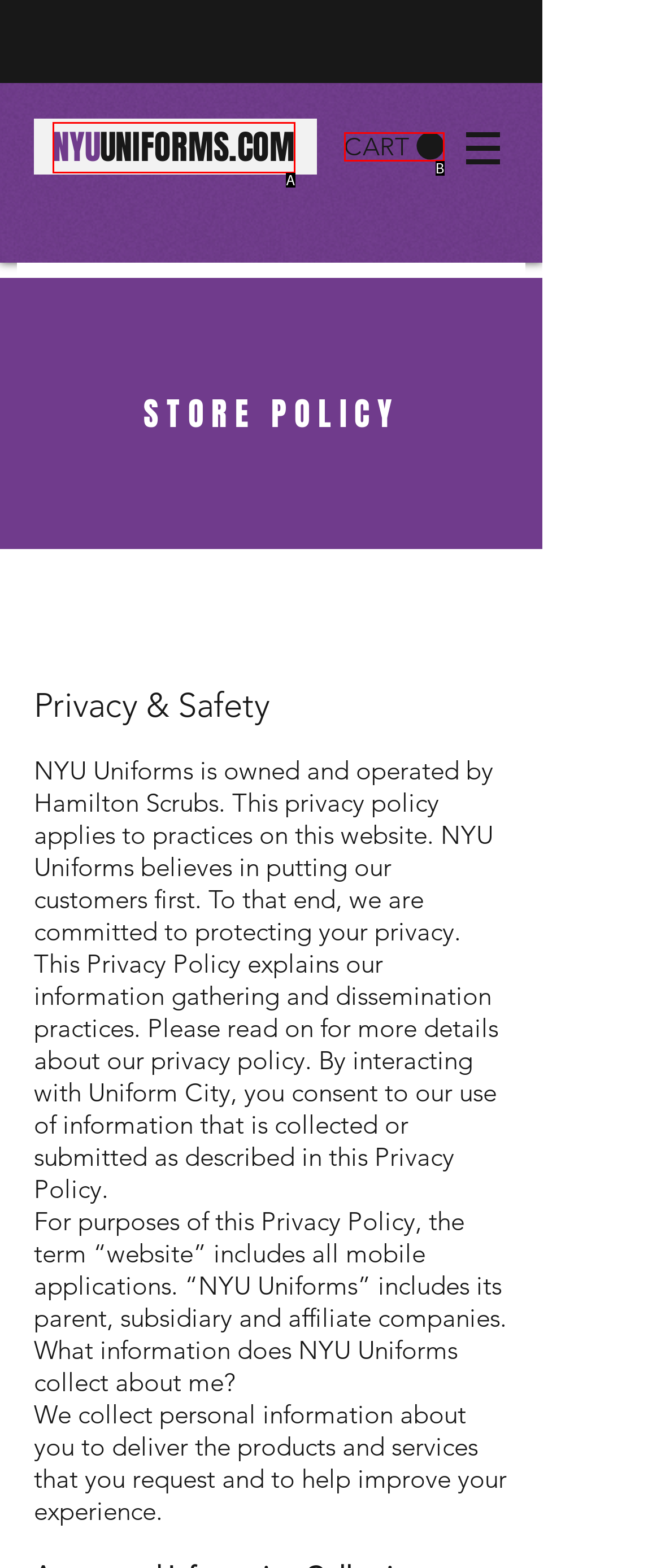Please determine which option aligns with the description: CART. Respond with the option’s letter directly from the available choices.

B